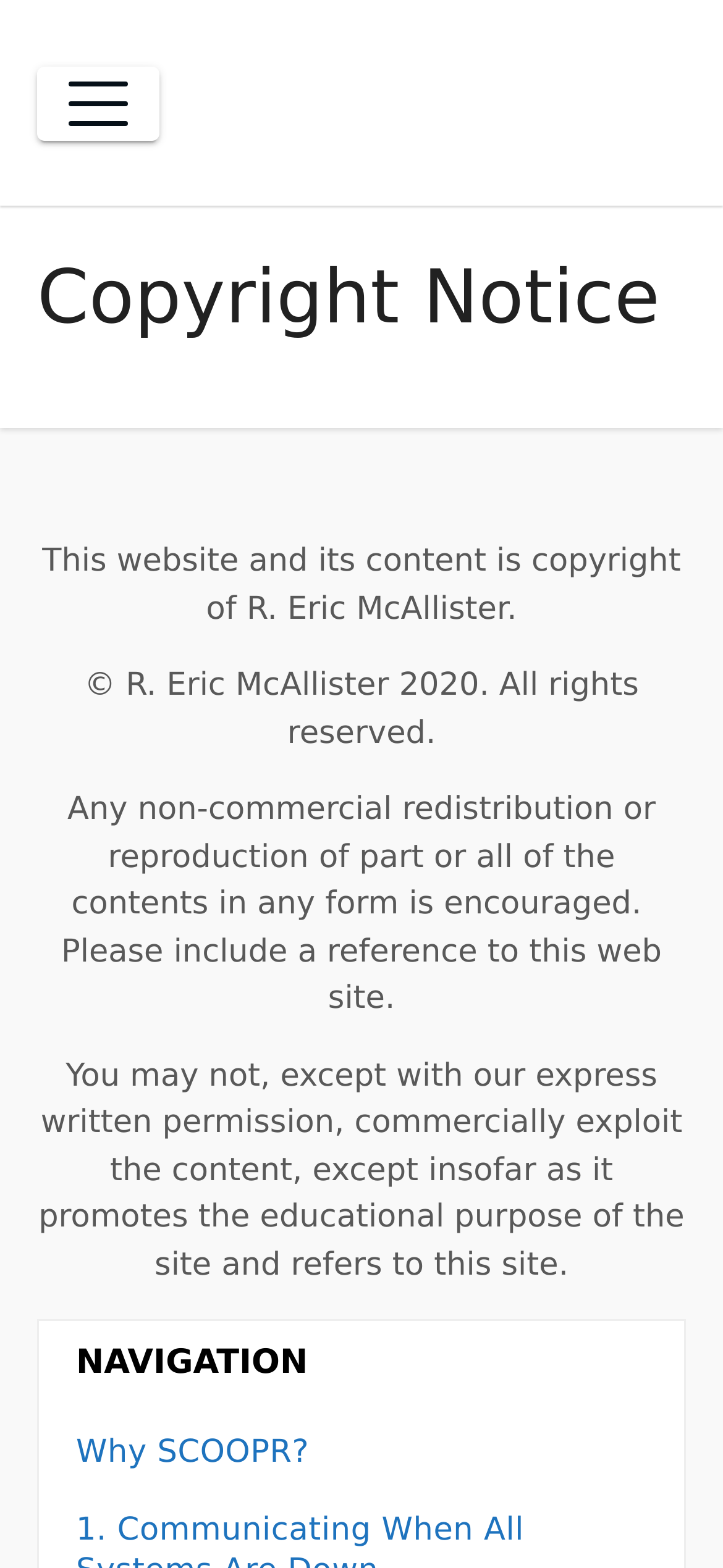Craft a detailed narrative of the webpage's structure and content.

The webpage is titled "Copyright Notice - SCOOPR.org" and has a prominent button at the top left corner labeled "Toggle navigation". Below the button, there is a heading that reads "Copyright Notice" which spans almost the entire width of the page. 

Under the heading, there are four paragraphs of text. The first paragraph states that the website and its content are copyrighted by R. Eric McAllister. The second paragraph displays the copyright symbol, the name R. Eric McAllister, and the year 2020, along with a statement that all rights are reserved. 

The third paragraph explains that non-commercial redistribution or reproduction of the content is encouraged, as long as a reference to the website is included. The fourth paragraph outlines the conditions under which commercial exploitation of the content is allowed, specifically if it promotes the educational purpose of the site and refers to the site.

At the bottom of the page, there is a section labeled "NAVIGATION" with a link to "Why SCOOPR?" located below it.